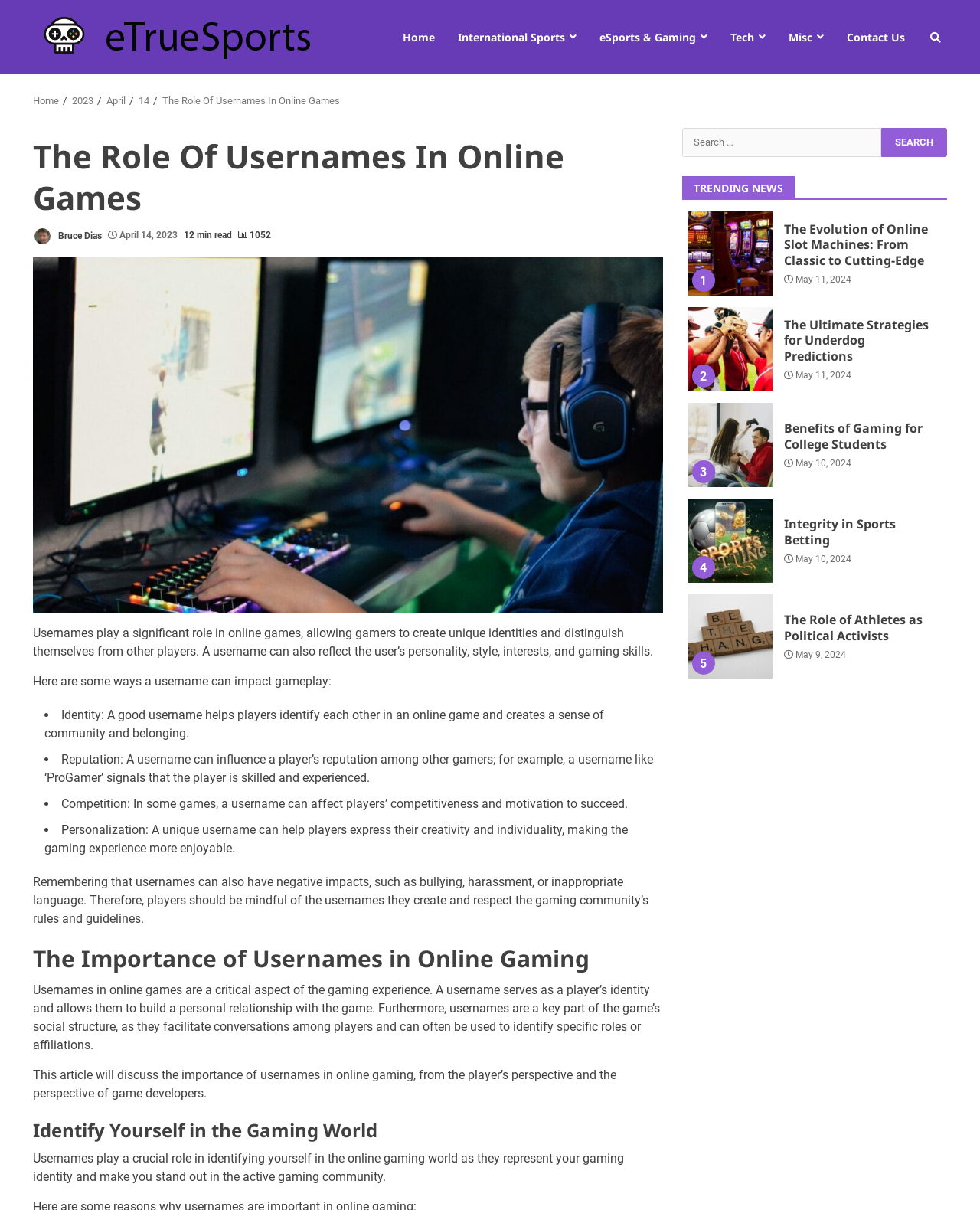Determine the bounding box coordinates for the HTML element described here: "alt="eTrueSports"".

[0.034, 0.024, 0.385, 0.036]